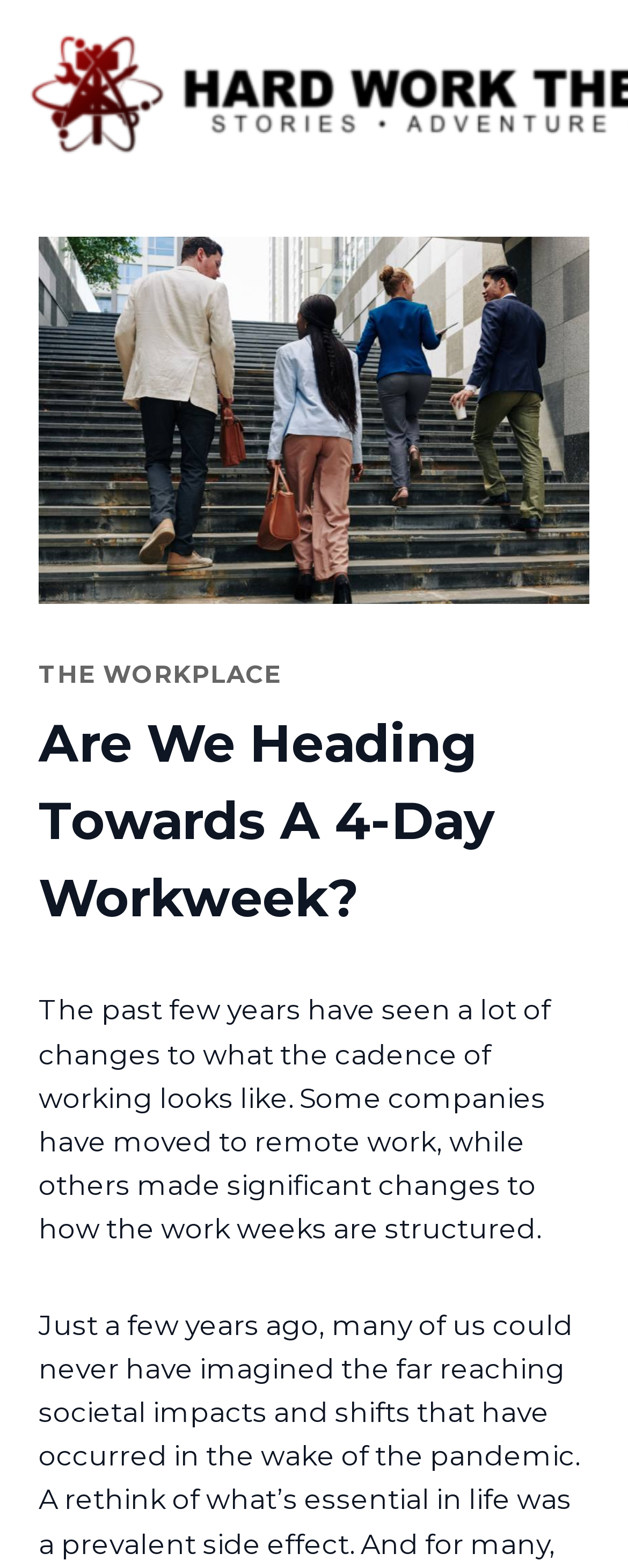Extract the main title from the webpage and generate its text.

Are We Heading Towards A 4-Day Workweek?